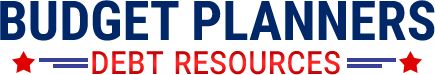What services does 'Budget Planners' offer?
Please describe in detail the information shown in the image to answer the question.

The caption highlights 'DEBT RESOURCES' in vibrant red, drawing attention to the services offered by 'Budget Planners', which includes debt counseling and consolidation solutions to assist individuals in managing their financial challenges.